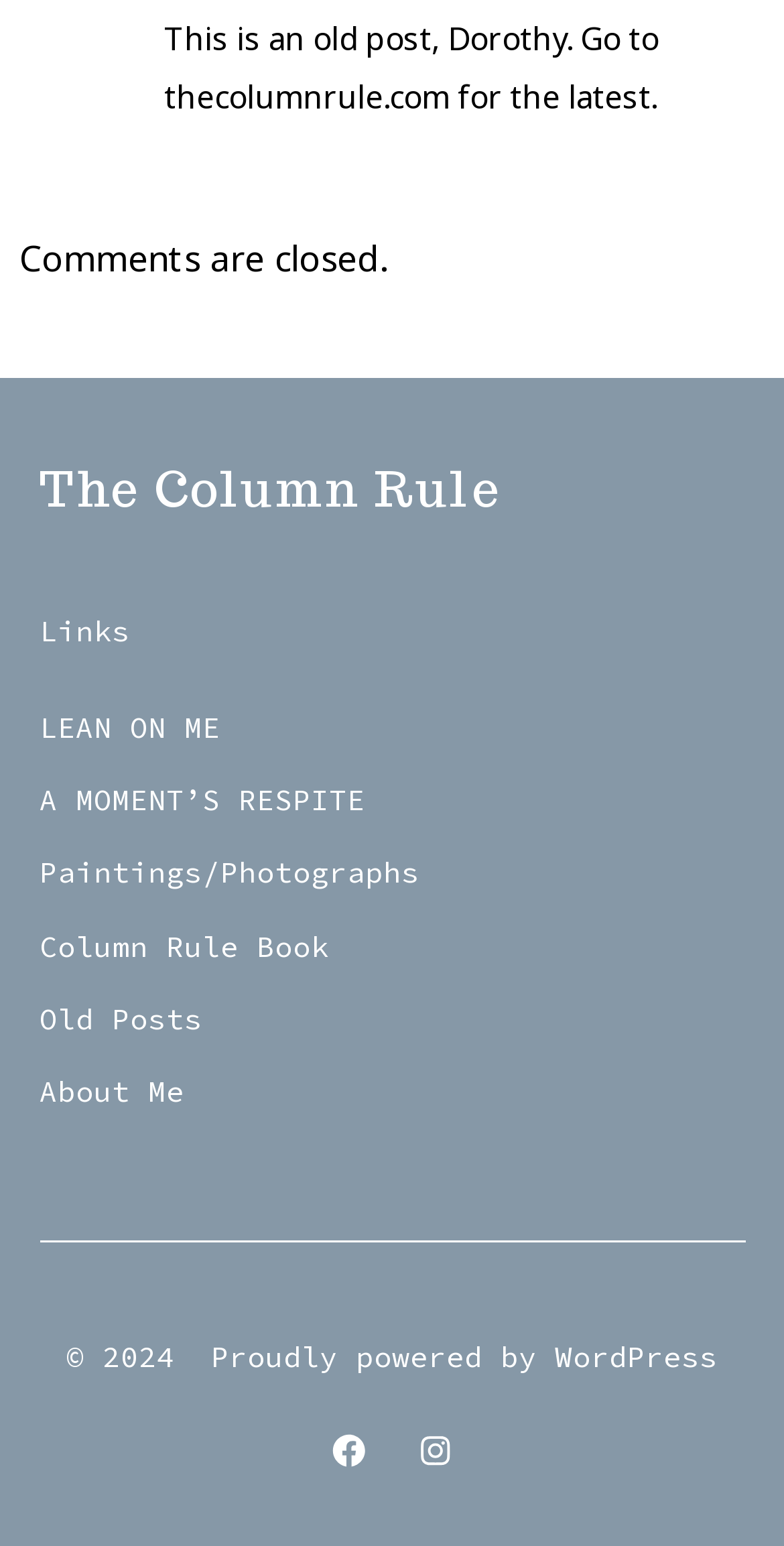Pinpoint the bounding box coordinates of the area that must be clicked to complete this instruction: "check Old Posts".

[0.05, 0.647, 0.258, 0.671]